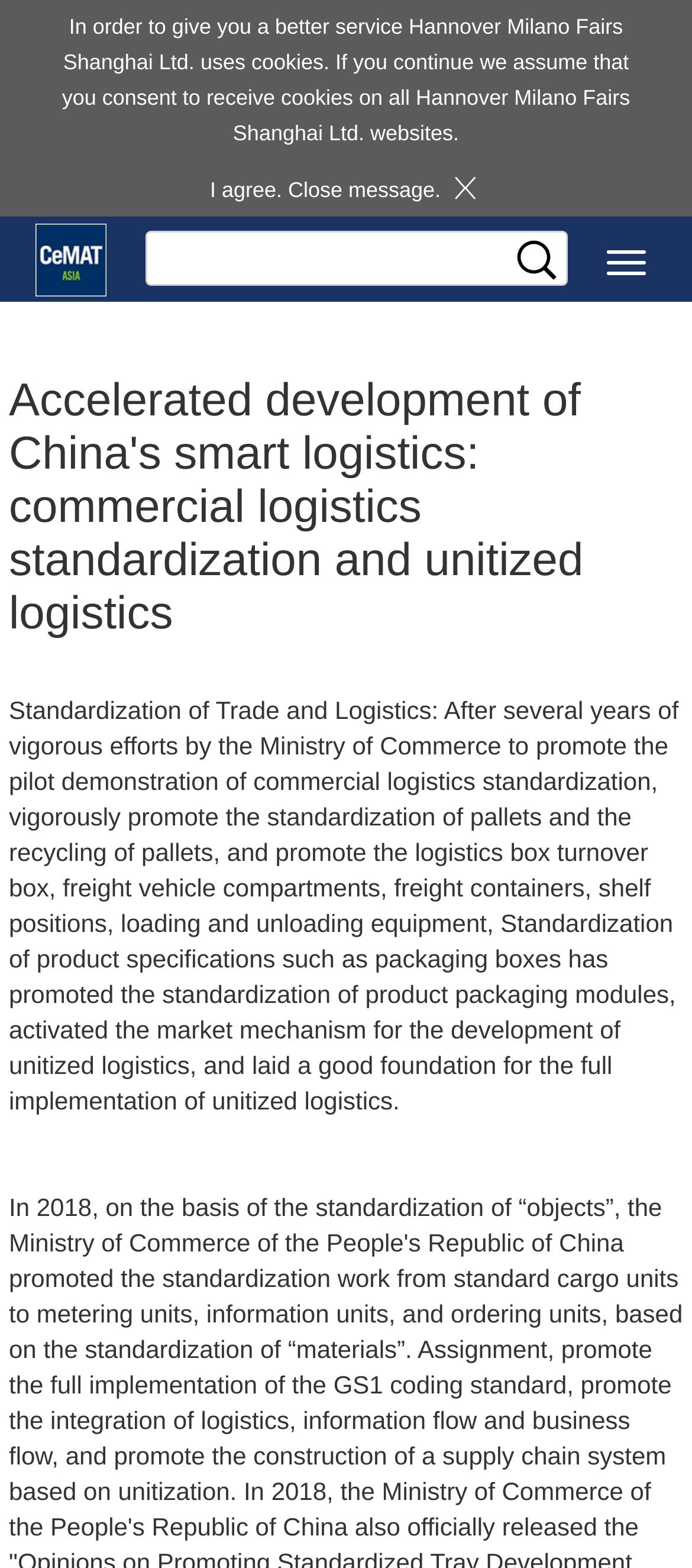Respond concisely with one word or phrase to the following query:
What is the main topic of this webpage?

Logistics standardization